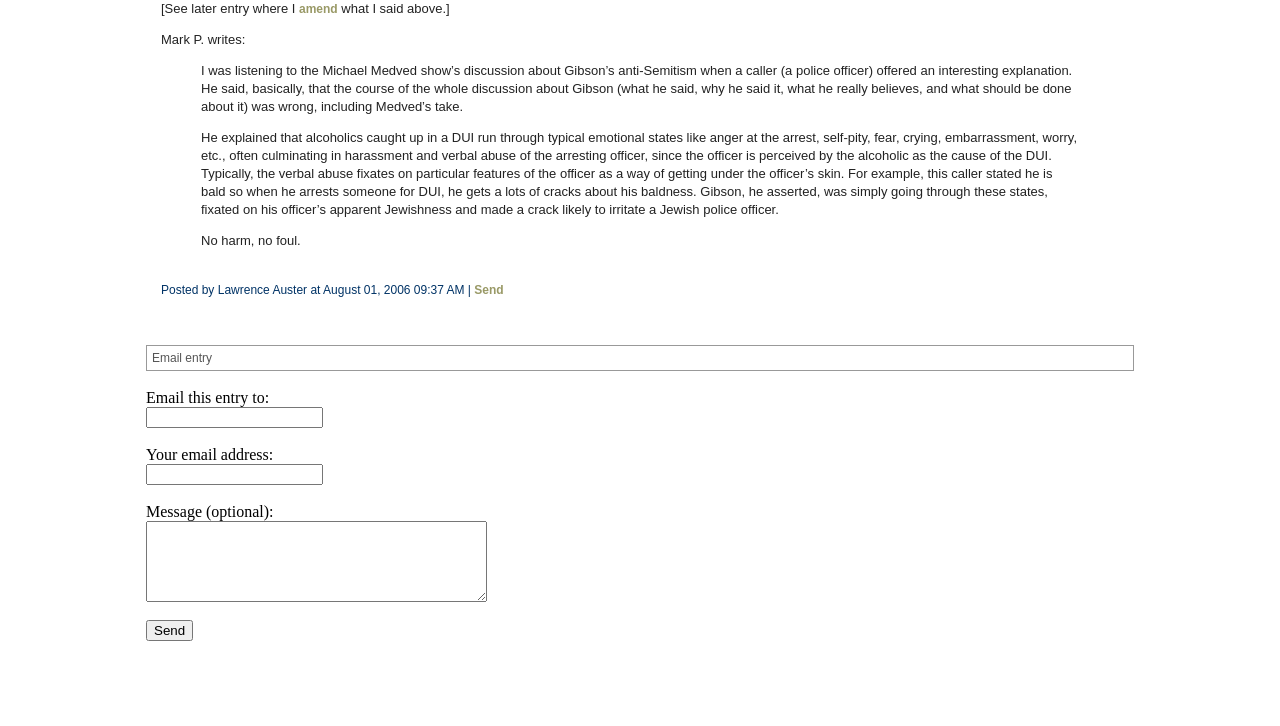Give a one-word or short-phrase answer to the following question: 
What is the purpose of the textboxes?

To send an email